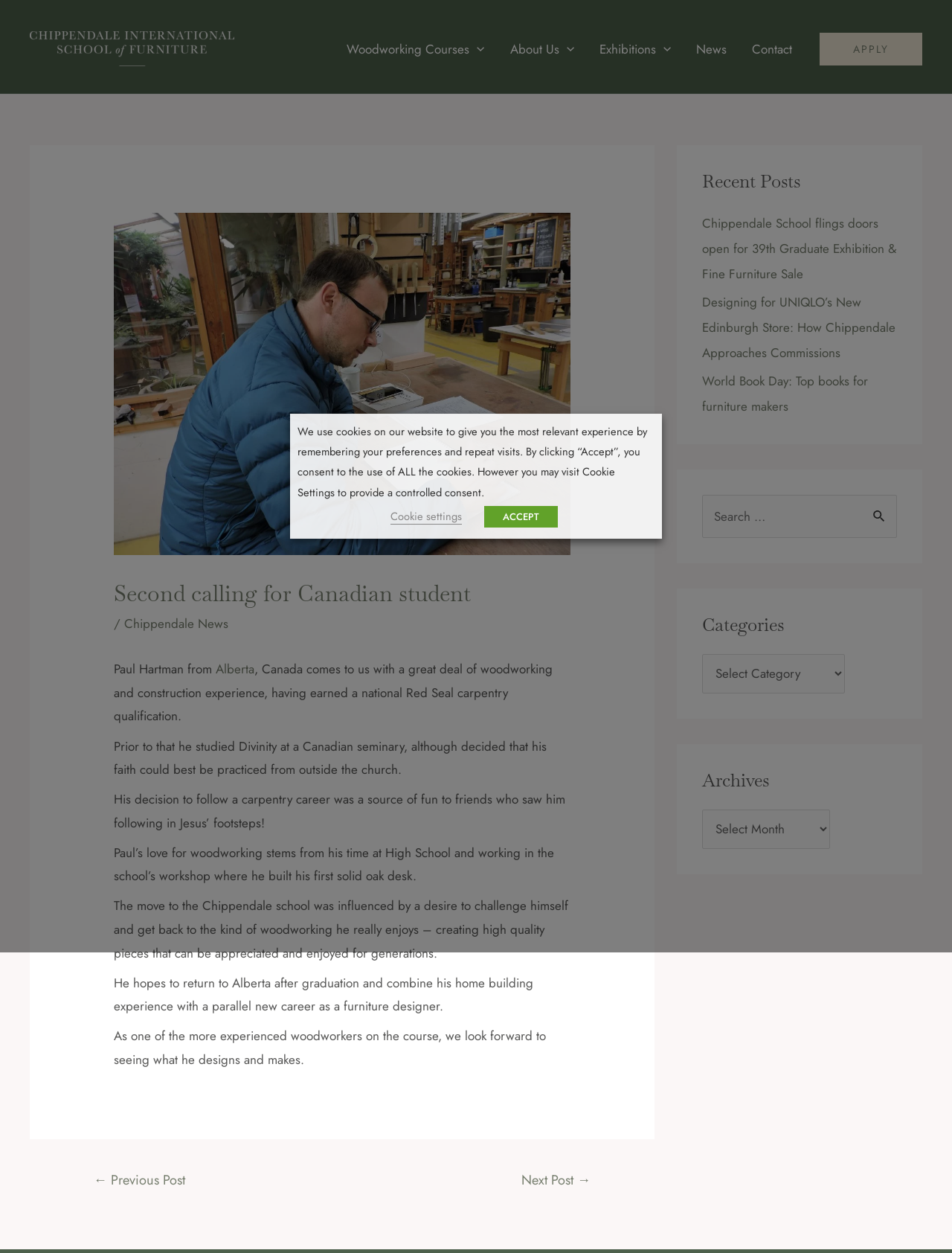Identify the title of the webpage and provide its text content.

Second calling for Canadian student